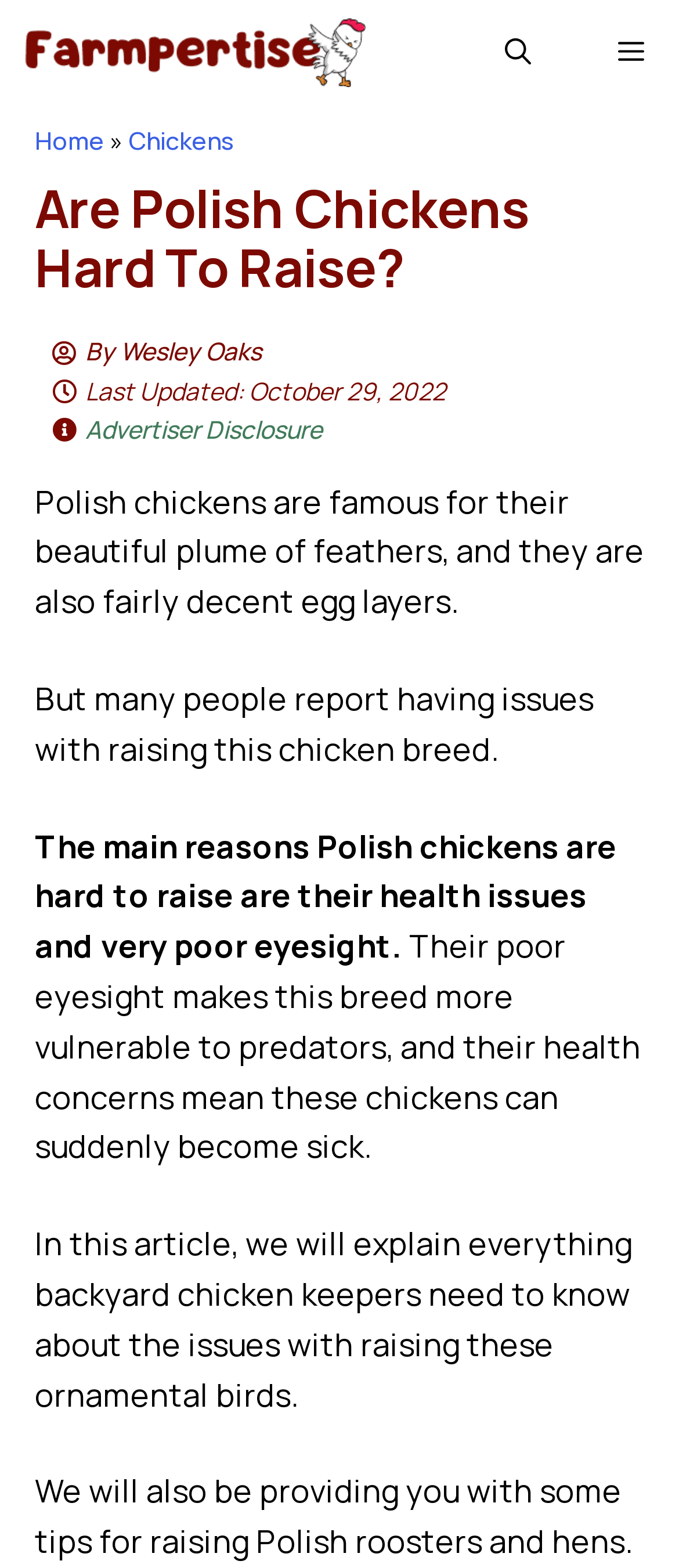Identify the bounding box of the UI element described as follows: "youtube". Provide the coordinates as four float numbers in the range of 0 to 1 [left, top, right, bottom].

None